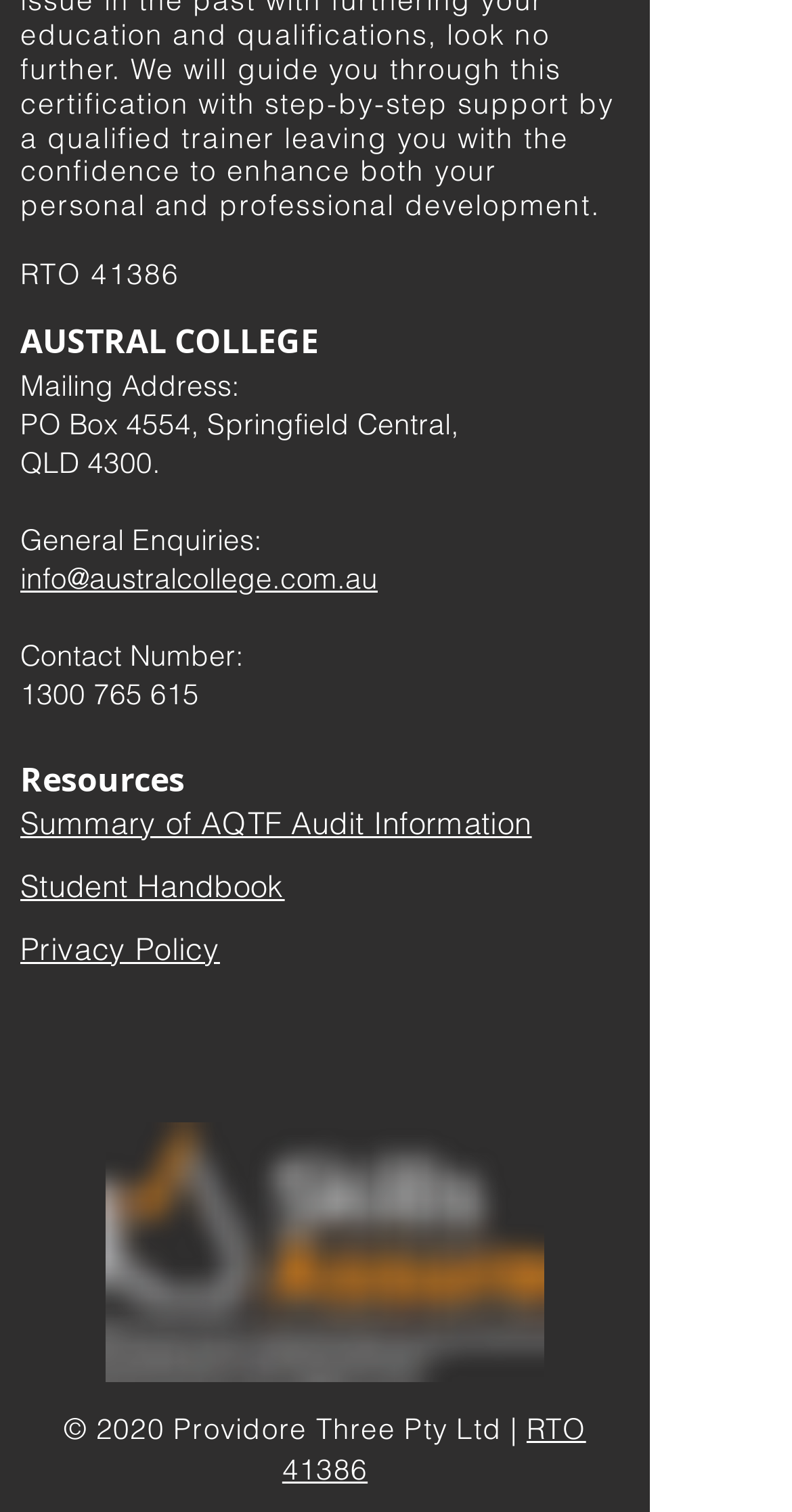What is the mailing address of Austral College?
Please look at the screenshot and answer in one word or a short phrase.

PO Box 4554, Springfield Central, QLD 4300